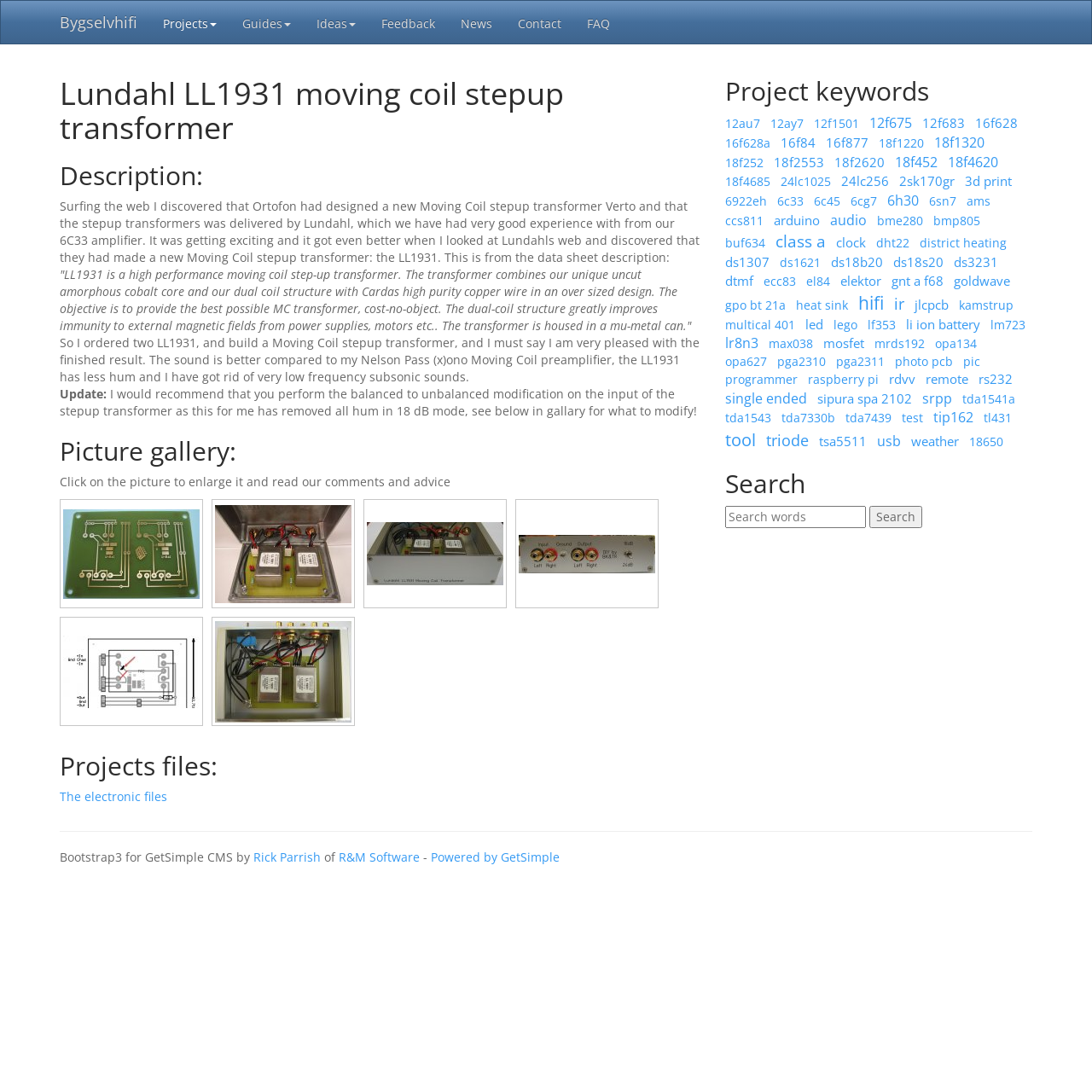Refer to the image and offer a detailed explanation in response to the question: How many pictures are there in the picture gallery?

There are 5 links in the picture gallery section, each corresponding to a picture, so there are 5 pictures in total.